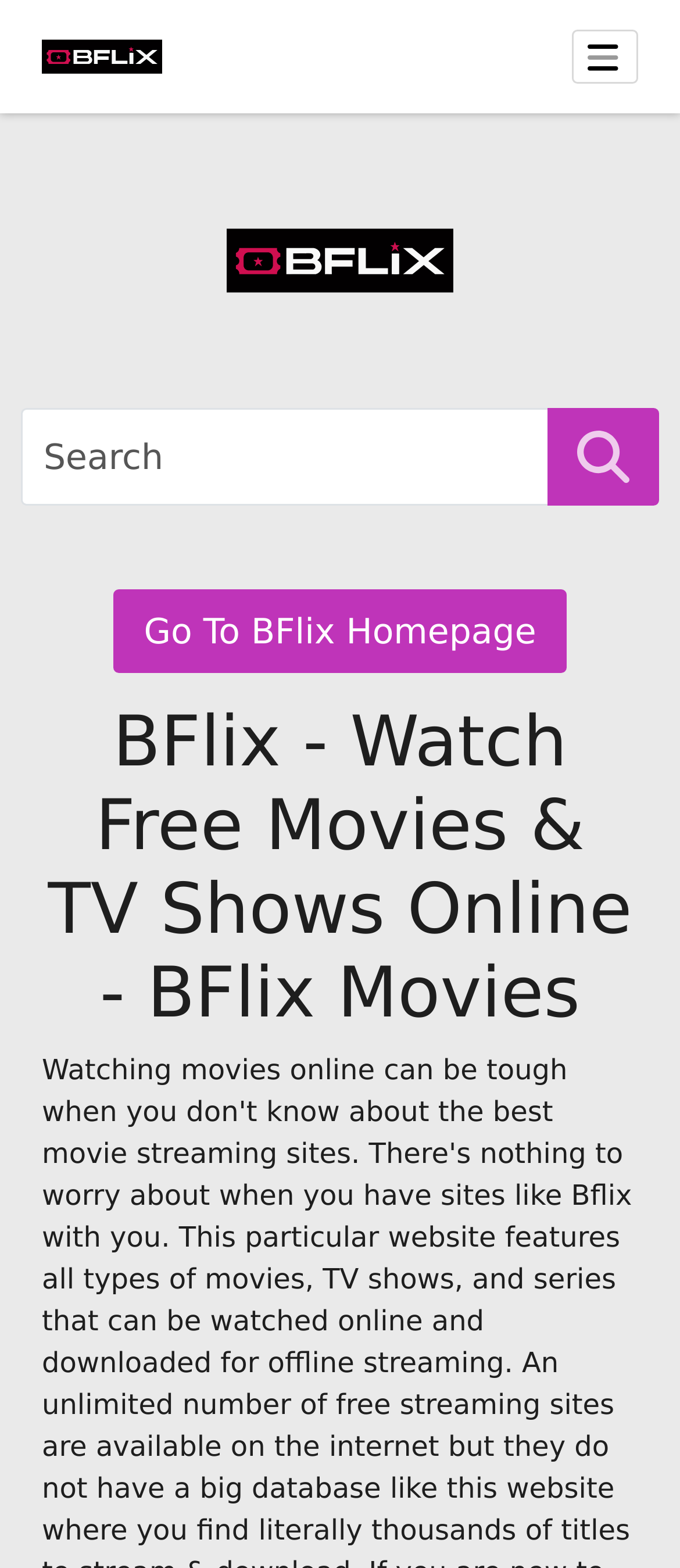Please reply with a single word or brief phrase to the question: 
What is the link below the search textbox?

Go to BFlix Homepage